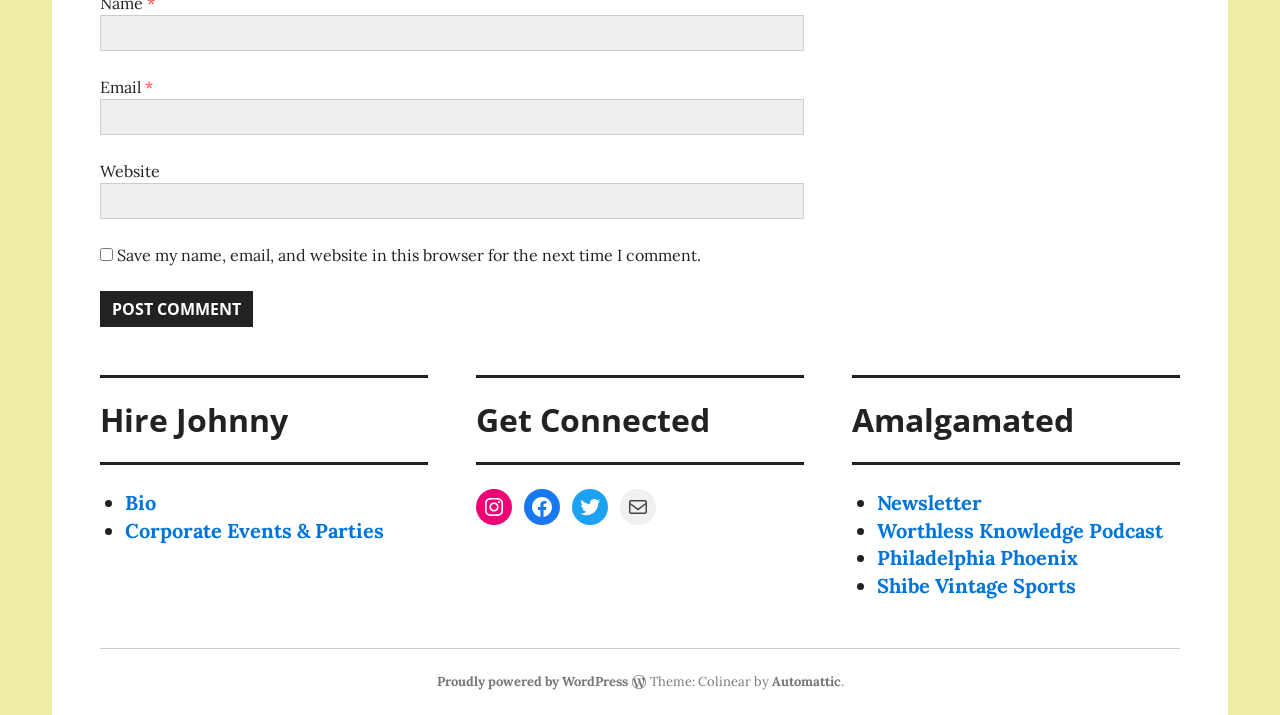How many social media links are provided under 'Get Connected'?
Please interpret the details in the image and answer the question thoroughly.

The 'Get Connected' section lists four social media links: Instagram, Facebook, Twitter, and Mail.